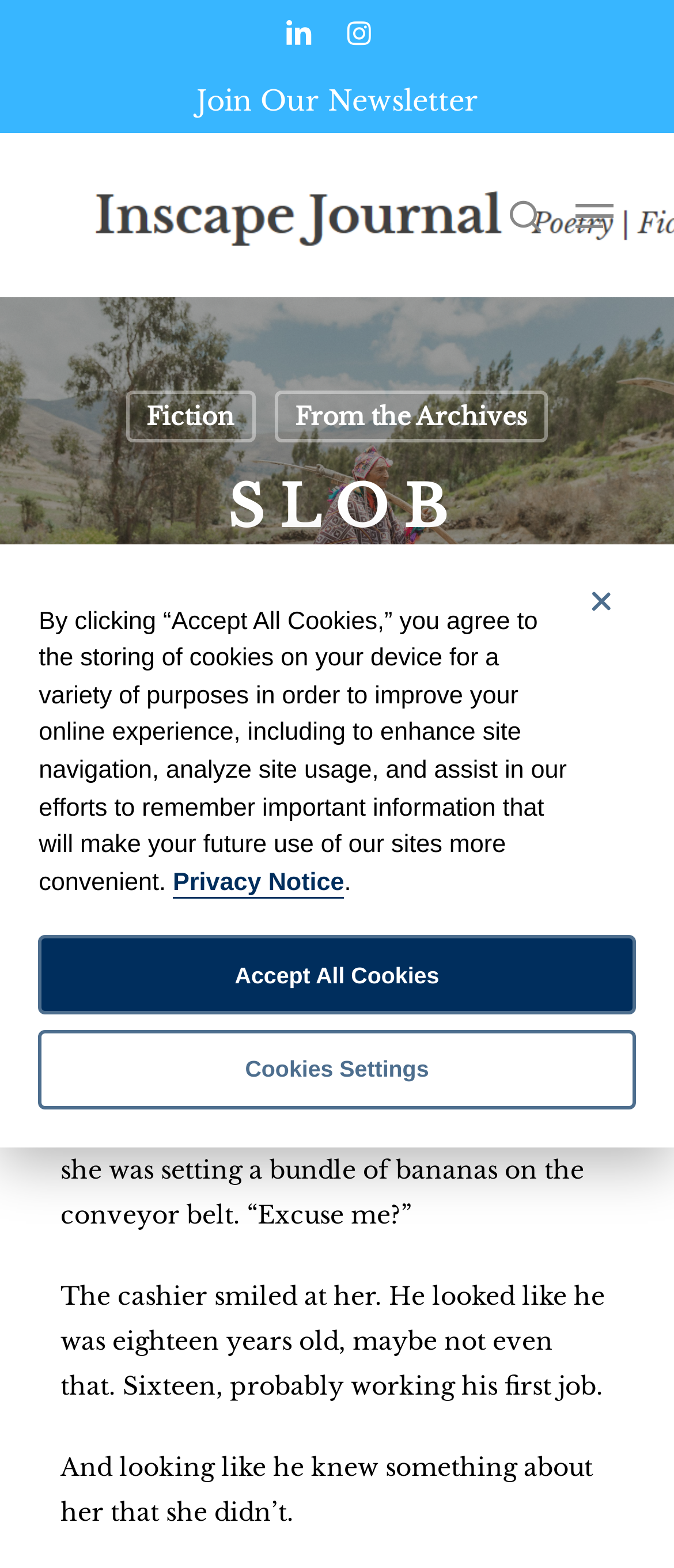Please identify the bounding box coordinates of the region to click in order to complete the given instruction: "Go to Fiction page". The coordinates should be four float numbers between 0 and 1, i.e., [left, top, right, bottom].

[0.186, 0.249, 0.378, 0.282]